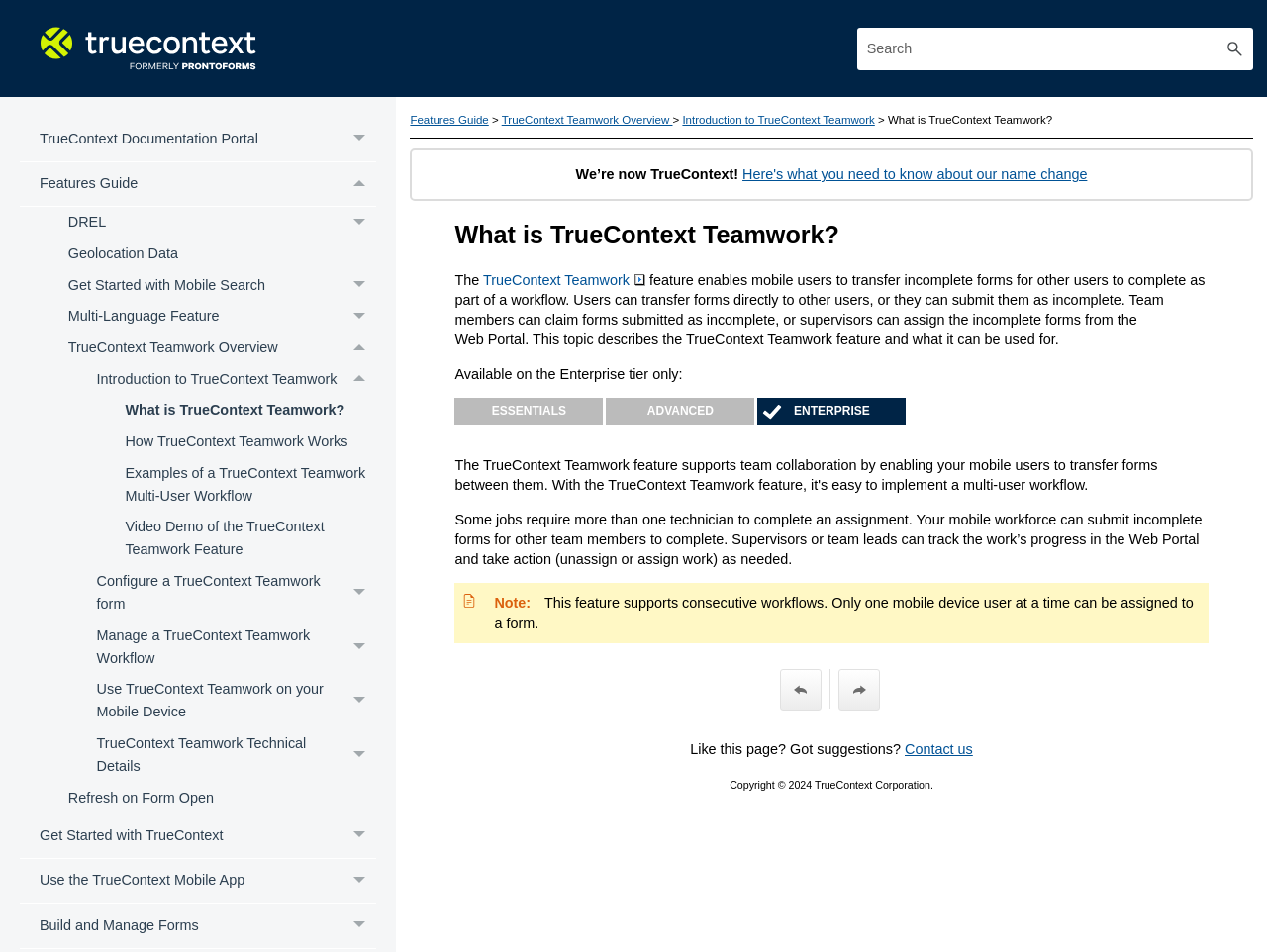Please find and report the bounding box coordinates of the element to click in order to perform the following action: "Read the Introduction to TrueContext Teamwork". The coordinates should be expressed as four float numbers between 0 and 1, in the format [left, top, right, bottom].

[0.061, 0.382, 0.297, 0.415]